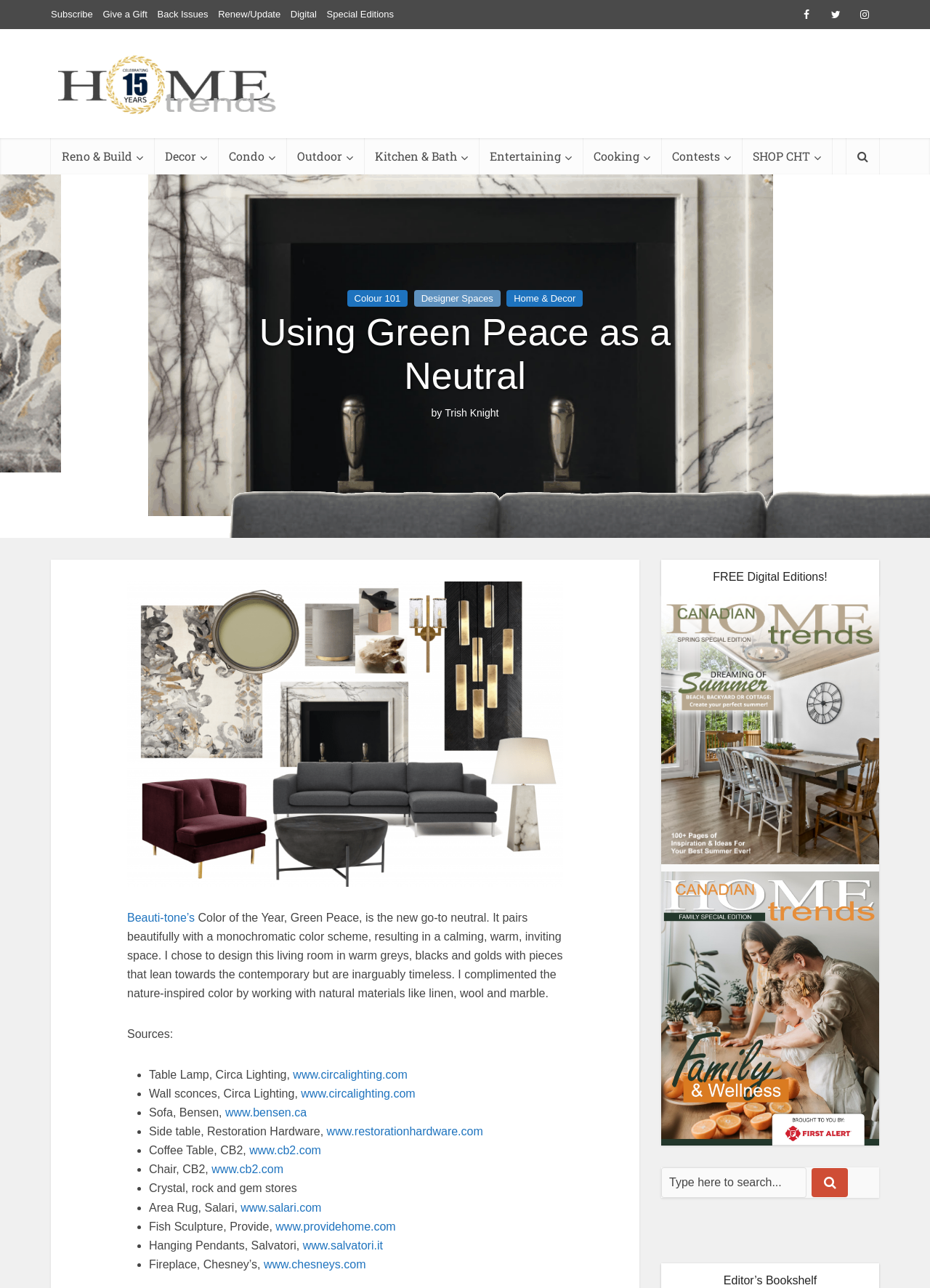What is the color of the year according to Beauti-tone?
Answer with a single word or phrase by referring to the visual content.

Green Peace